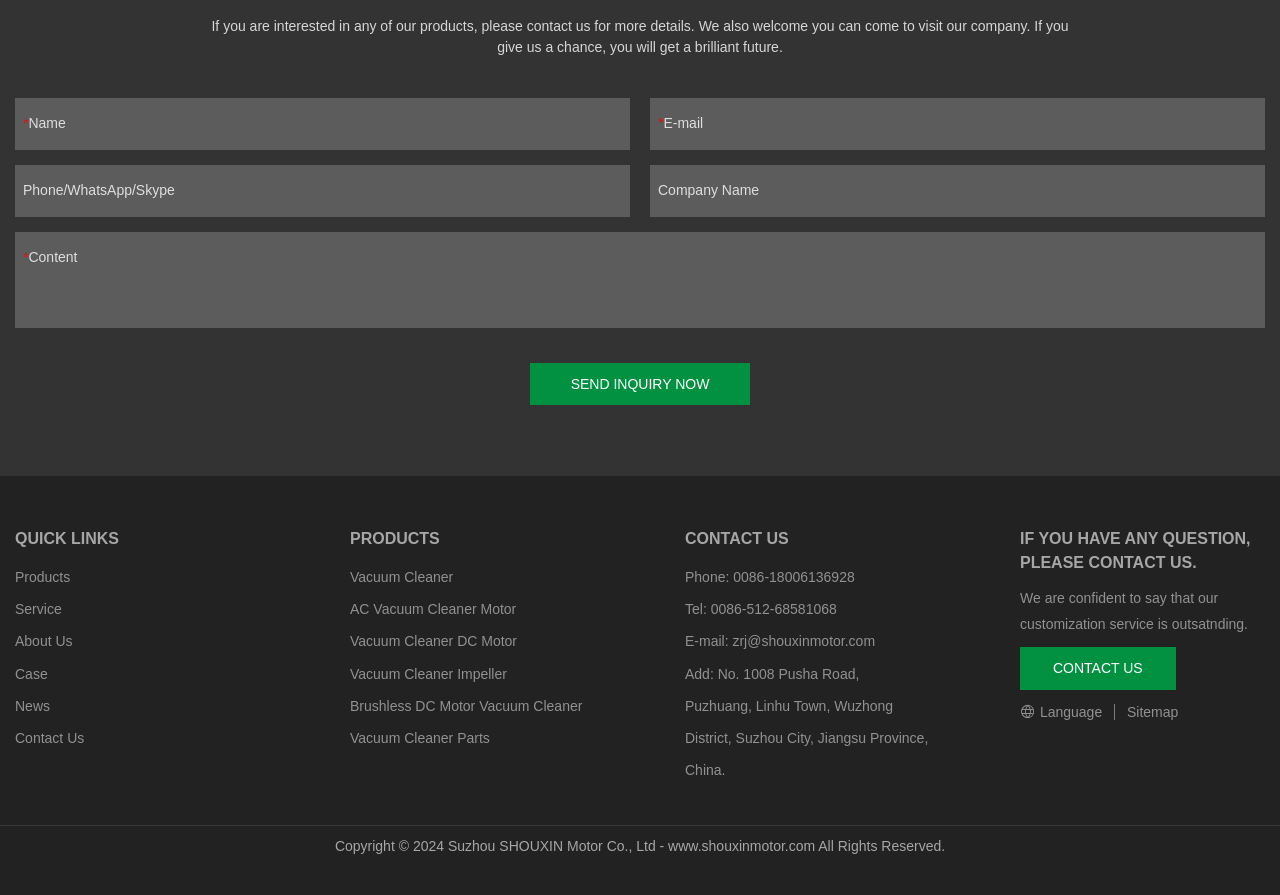Determine the bounding box coordinates of the region I should click to achieve the following instruction: "Contact us". Ensure the bounding box coordinates are four float numbers between 0 and 1, i.e., [left, top, right, bottom].

[0.797, 0.737, 0.919, 0.755]